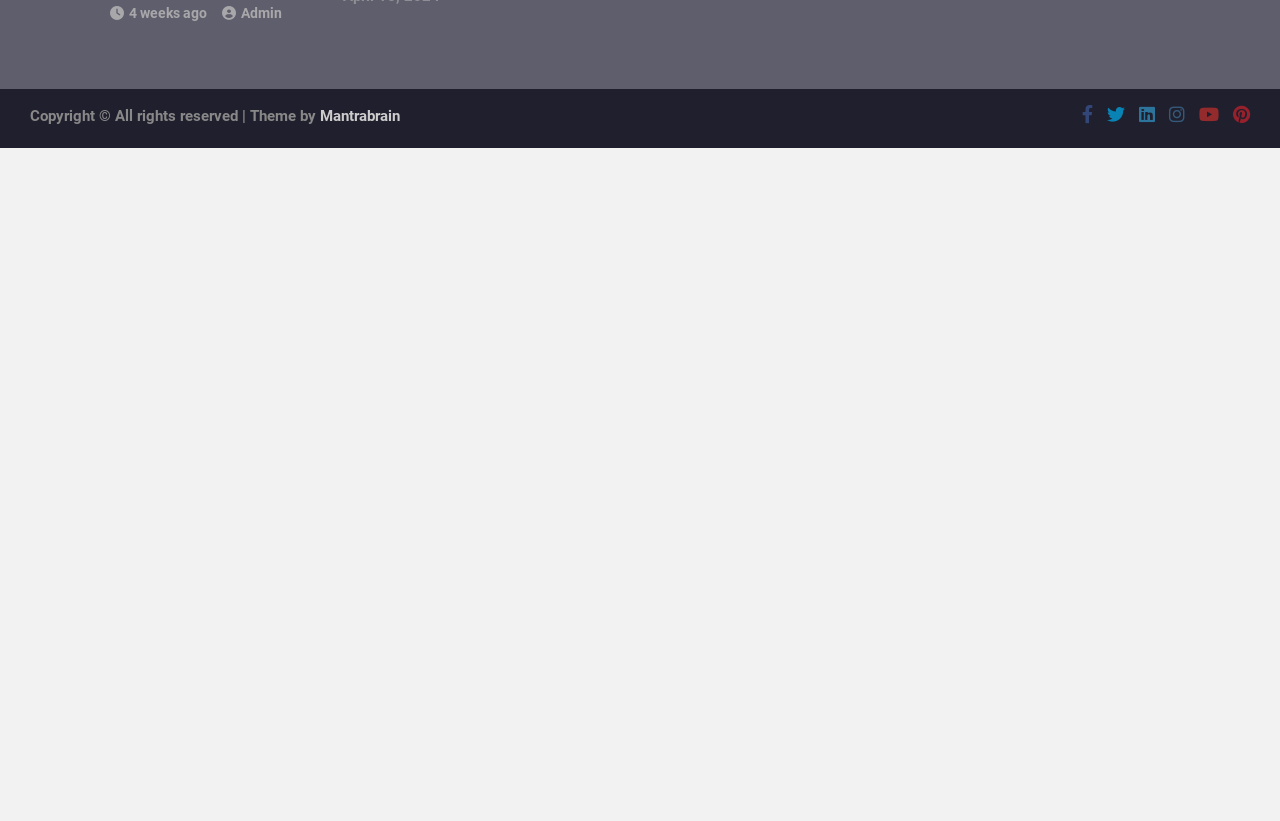Please find the bounding box coordinates of the element that needs to be clicked to perform the following instruction: "Go to a post from 4 weeks ago". The bounding box coordinates should be four float numbers between 0 and 1, represented as [left, top, right, bottom].

[0.086, 0.007, 0.162, 0.026]